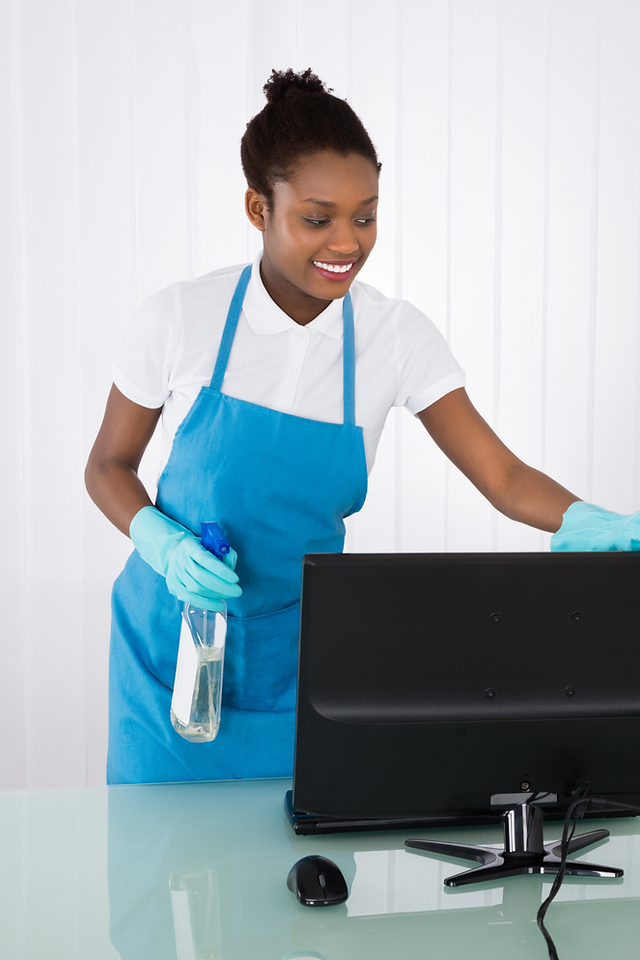What is the color of the apron the woman is wearing?
Look at the image and construct a detailed response to the question.

The woman is wearing a bright blue apron, which is part of her professional attire, as described in the caption. The bright blue color of the apron is mentioned specifically in the caption, highlighting its visibility and significance in the scene.